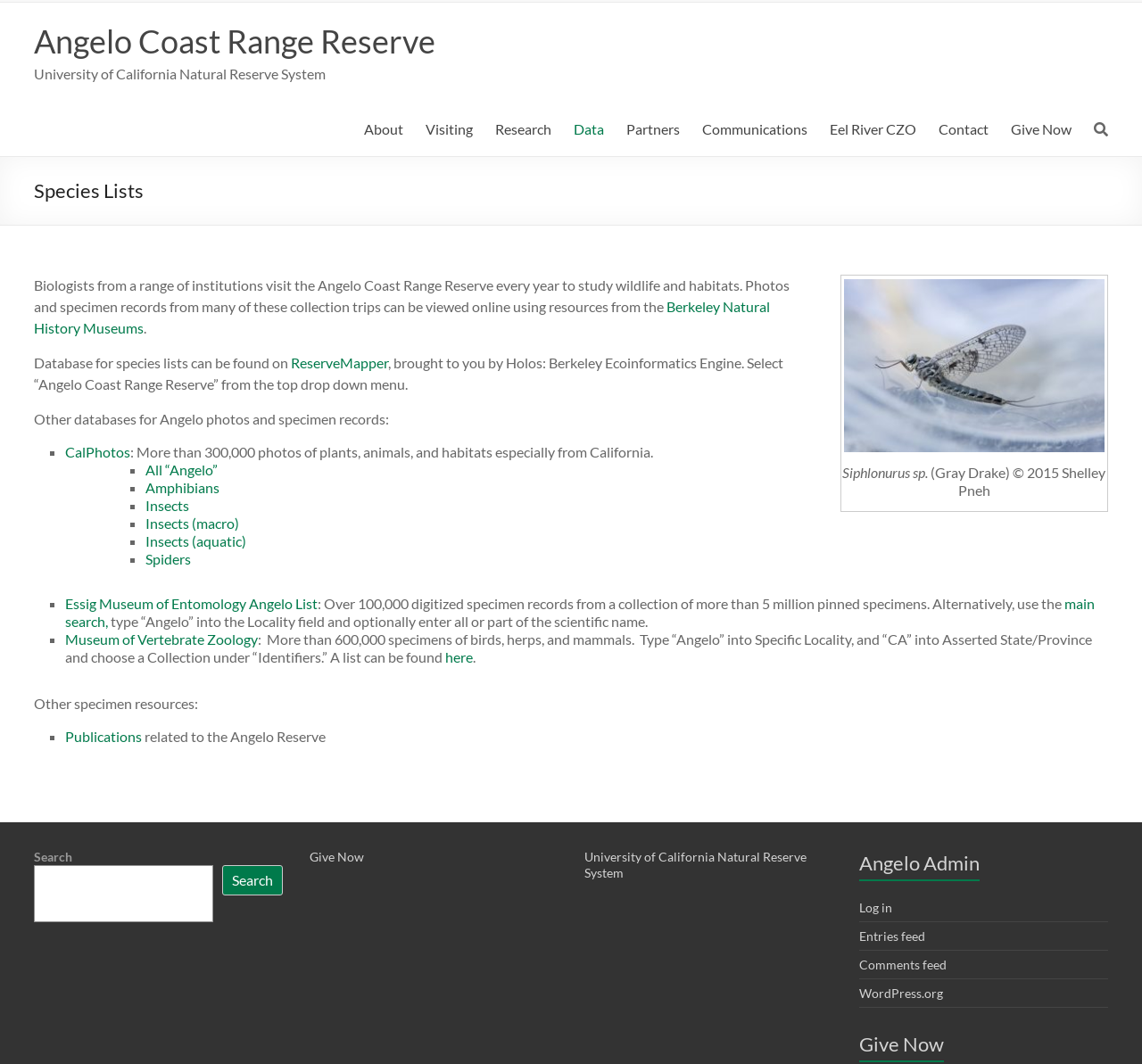Consider the image and give a detailed and elaborate answer to the question: 
What is the purpose of the ReserveMapper database?

The purpose of the ReserveMapper database can be inferred from the text on the webpage, which states that the database can be found on ReserveMapper, brought to you by Holos: Berkeley Ecoinformatics Engine, and that it is used to find species lists.